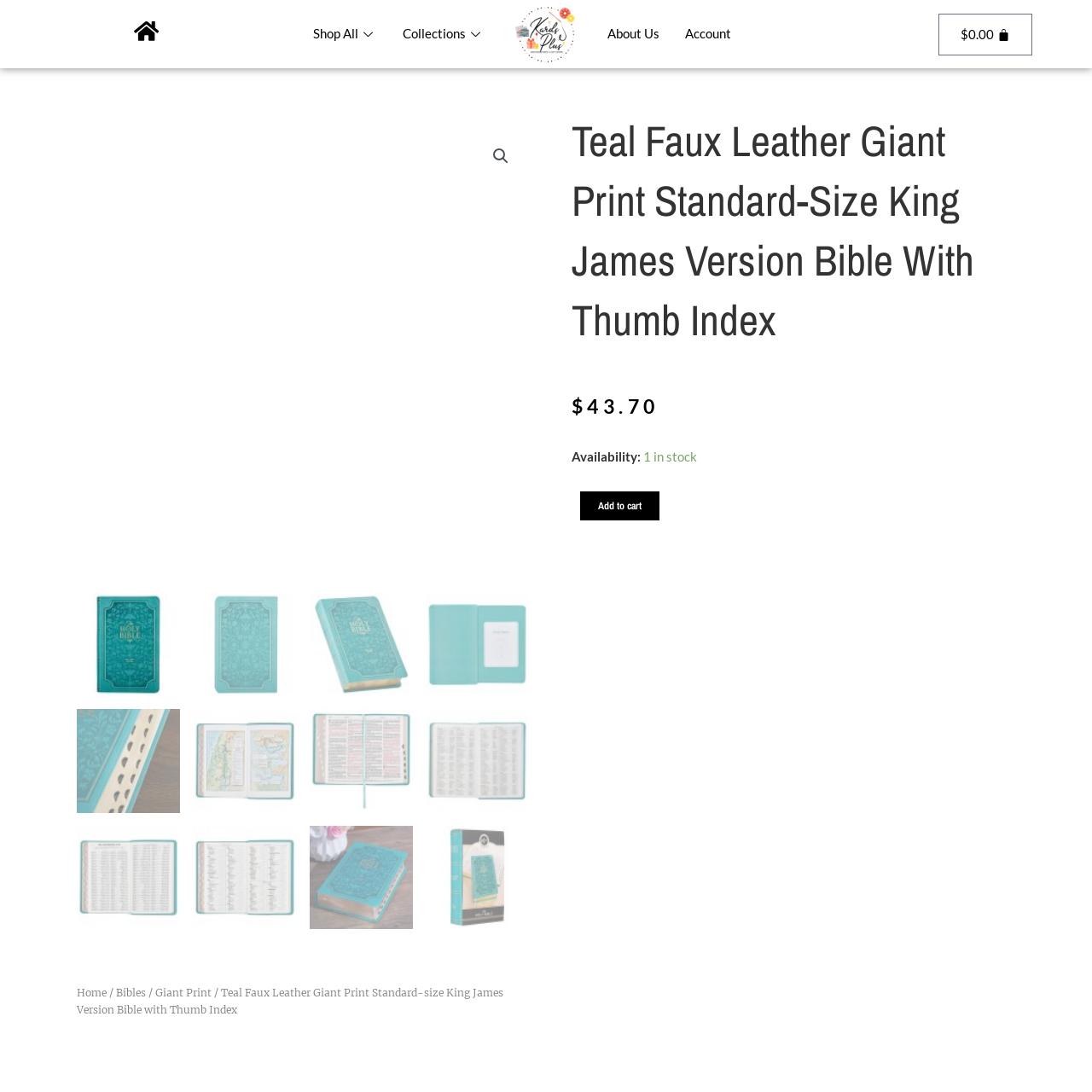Pay attention to the image encircled in red and give a thorough answer to the subsequent question, informed by the visual details in the image:
How many copies of the Bible are in stock?

According to the caption, the Bible is currently available for purchase, and there is only one copy in stock, valued at $43.70.